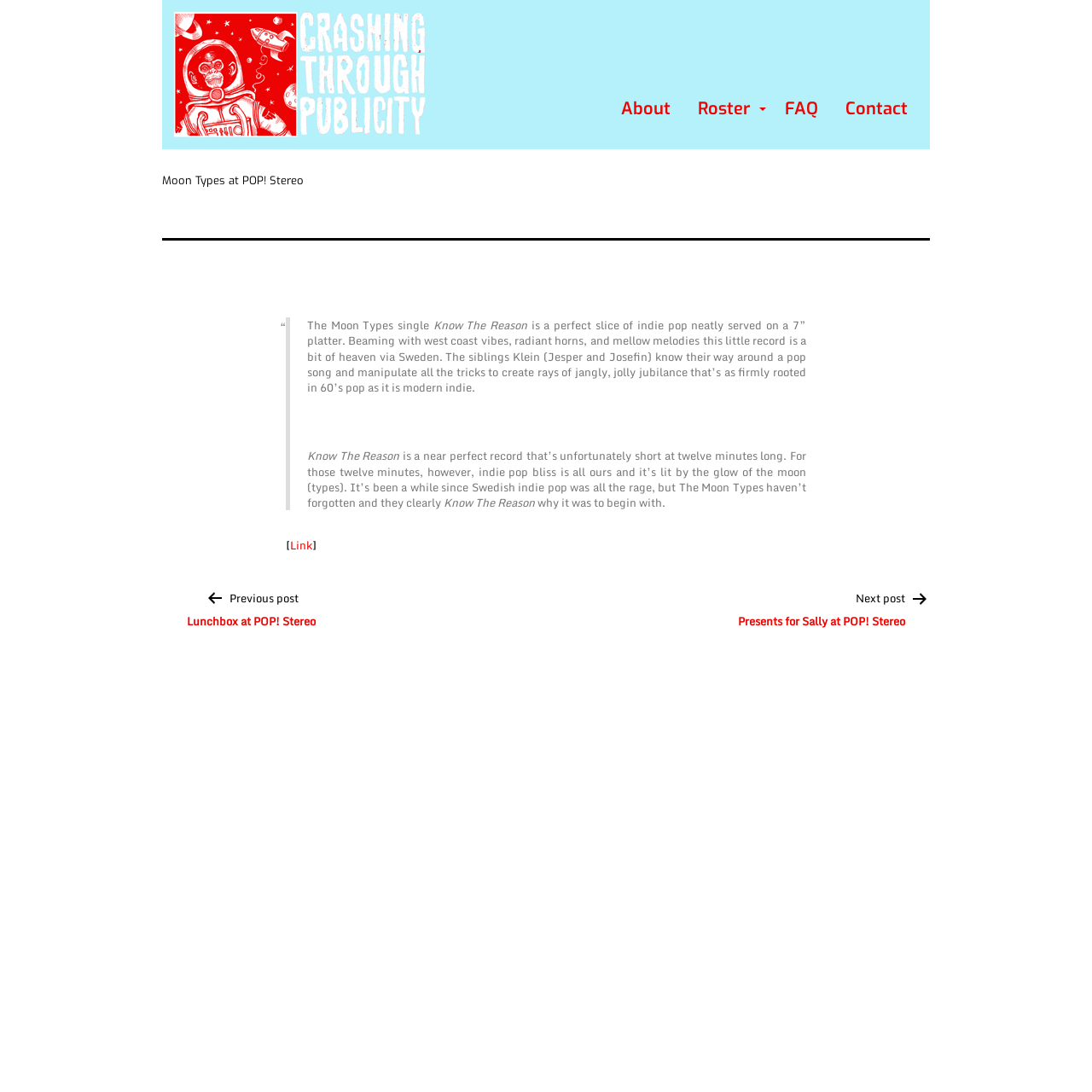Please find and give the text of the main heading on the webpage.

Moon Types at POP! Stereo